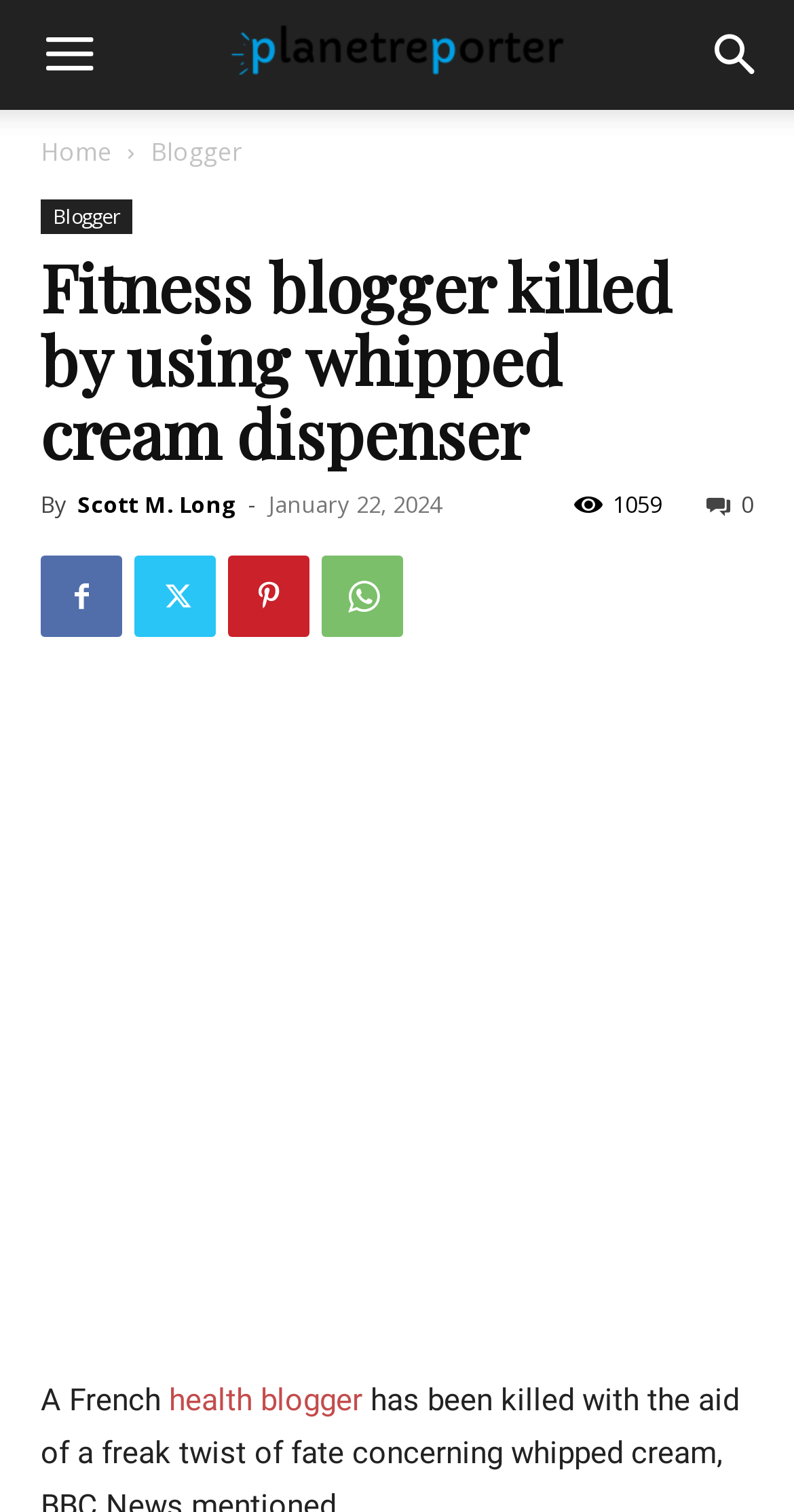Using the provided description: "health blogger", find the bounding box coordinates of the corresponding UI element. The output should be four float numbers between 0 and 1, in the format [left, top, right, bottom].

[0.213, 0.914, 0.456, 0.938]